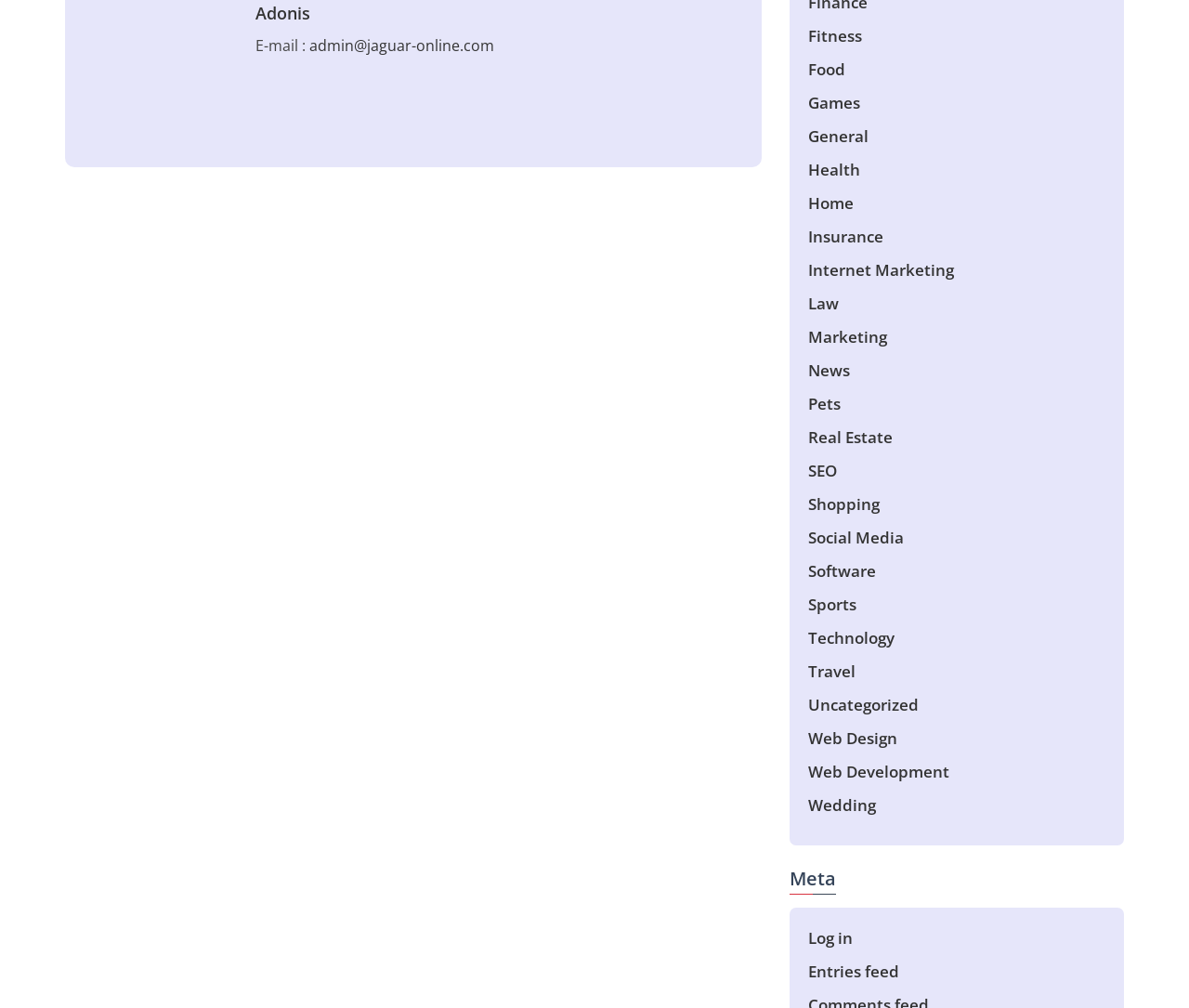Please identify the bounding box coordinates of the element's region that I should click in order to complete the following instruction: "Click on Fitness". The bounding box coordinates consist of four float numbers between 0 and 1, i.e., [left, top, right, bottom].

[0.68, 0.025, 0.725, 0.046]